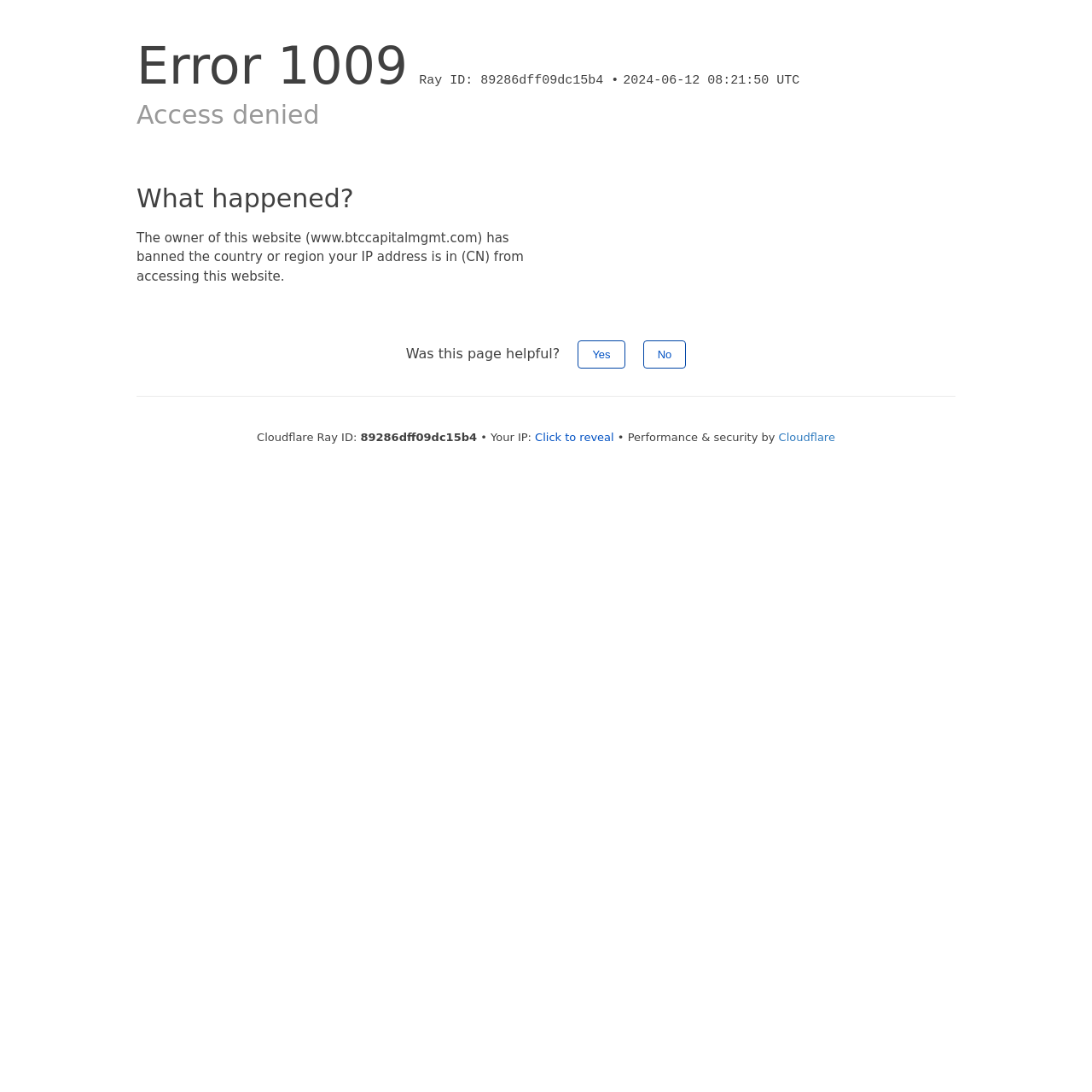What is the country or region banned from accessing this website?
Refer to the screenshot and respond with a concise word or phrase.

CN